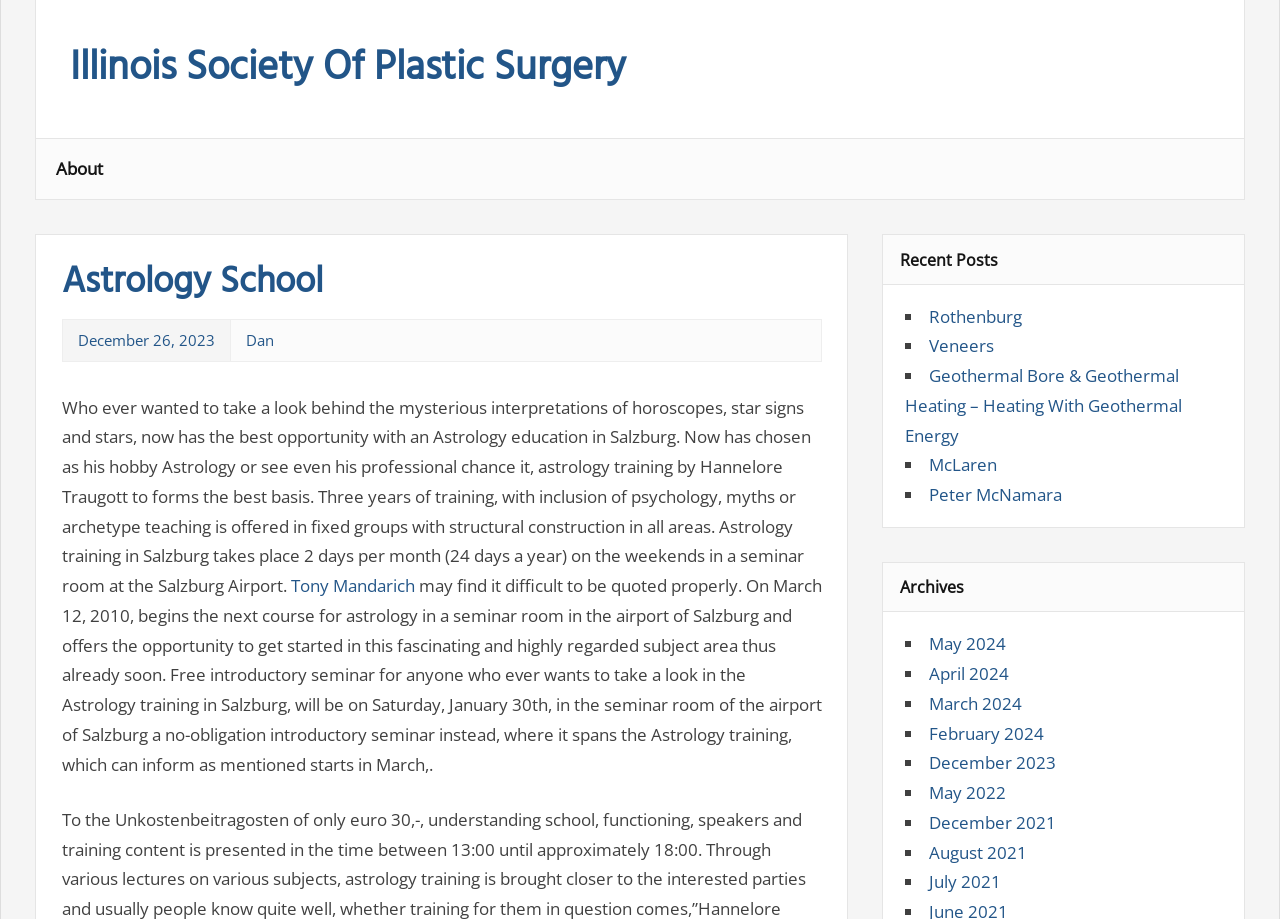Give the bounding box coordinates for the element described by: "December 26, 2023".

[0.061, 0.359, 0.168, 0.381]